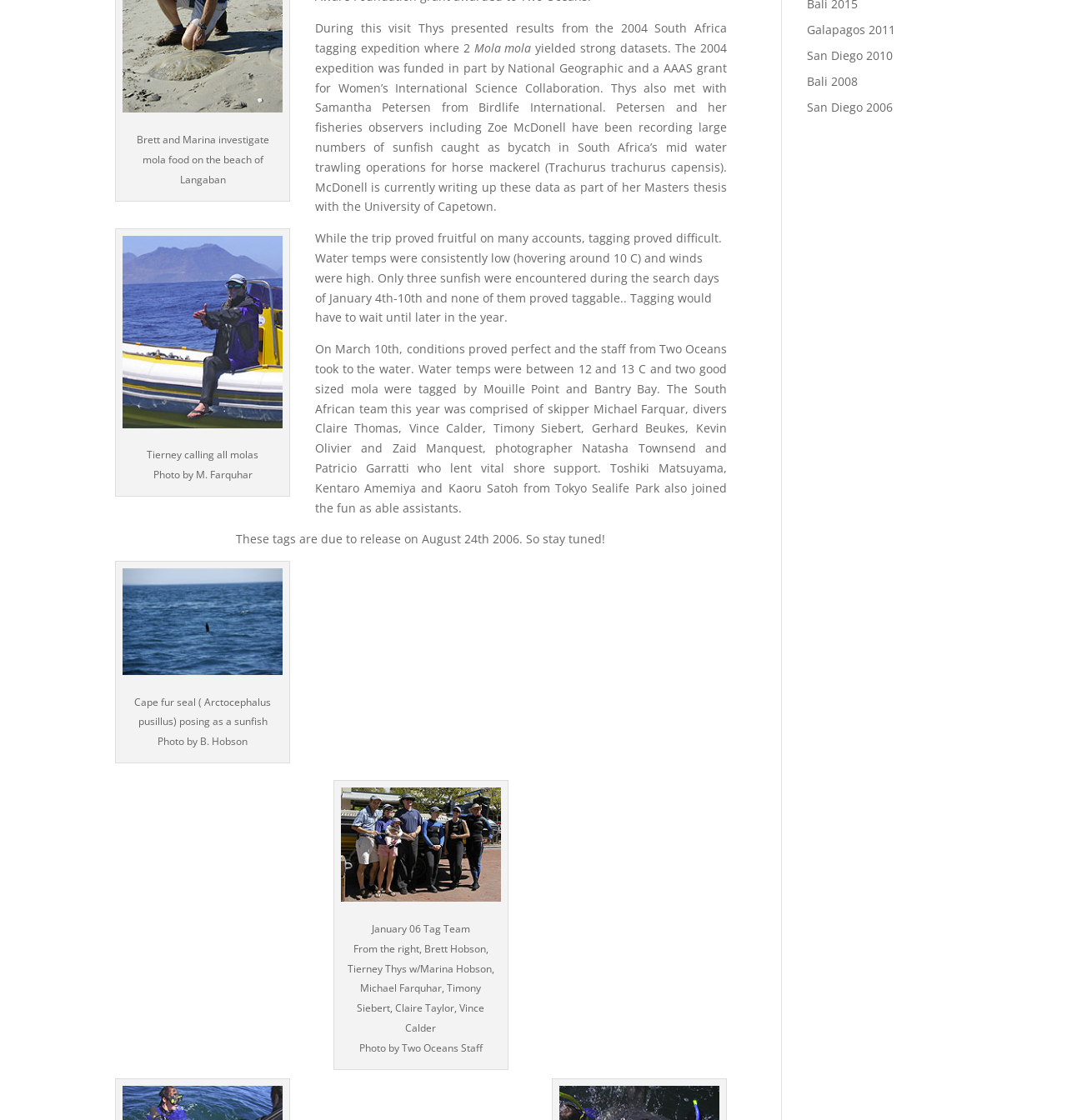Identify the bounding box coordinates for the UI element that matches this description: "San Diego 2006".

[0.756, 0.088, 0.837, 0.102]